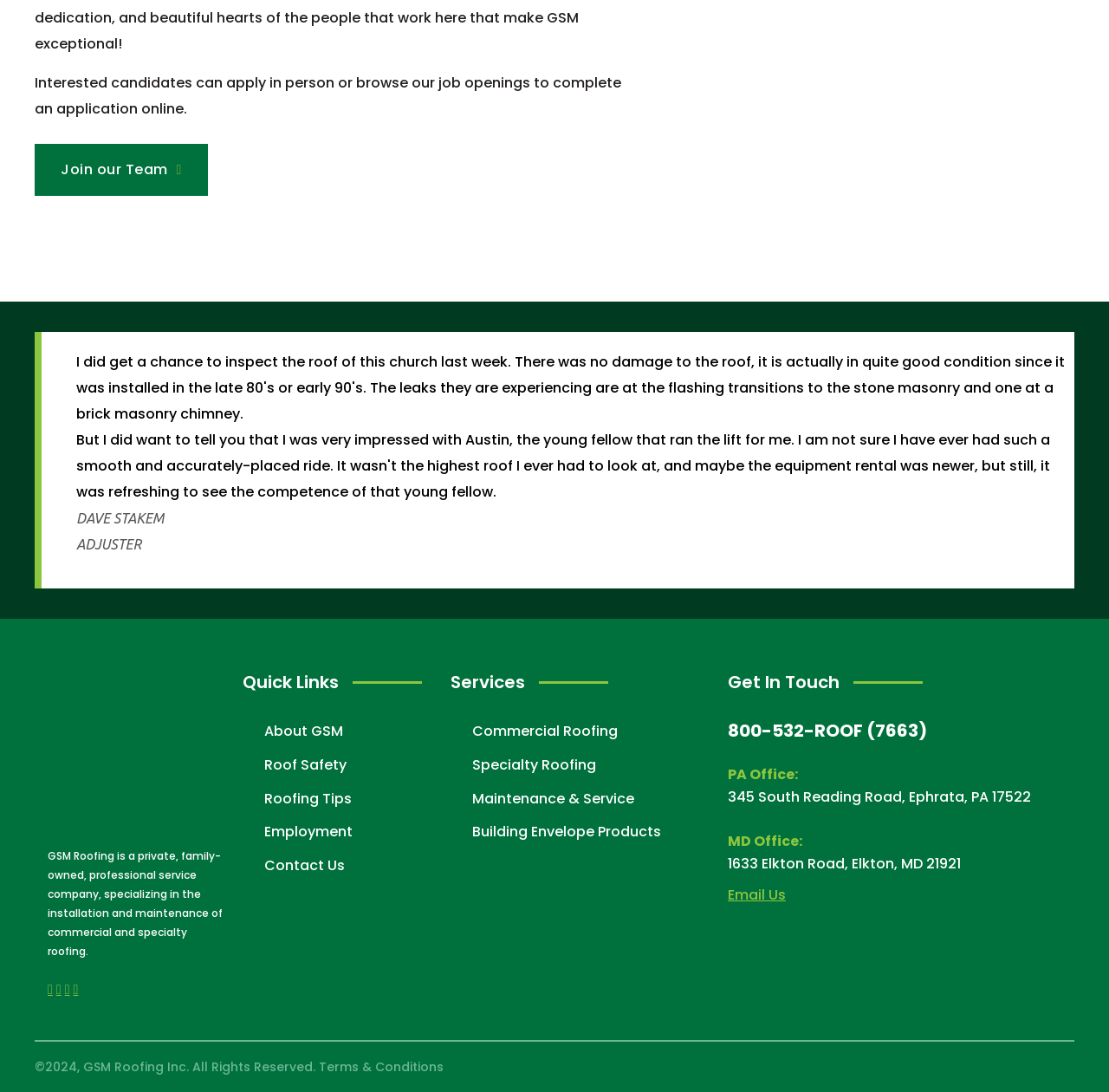What is the phone number?
Using the information from the image, give a concise answer in one word or a short phrase.

800-532-ROOF (7663)